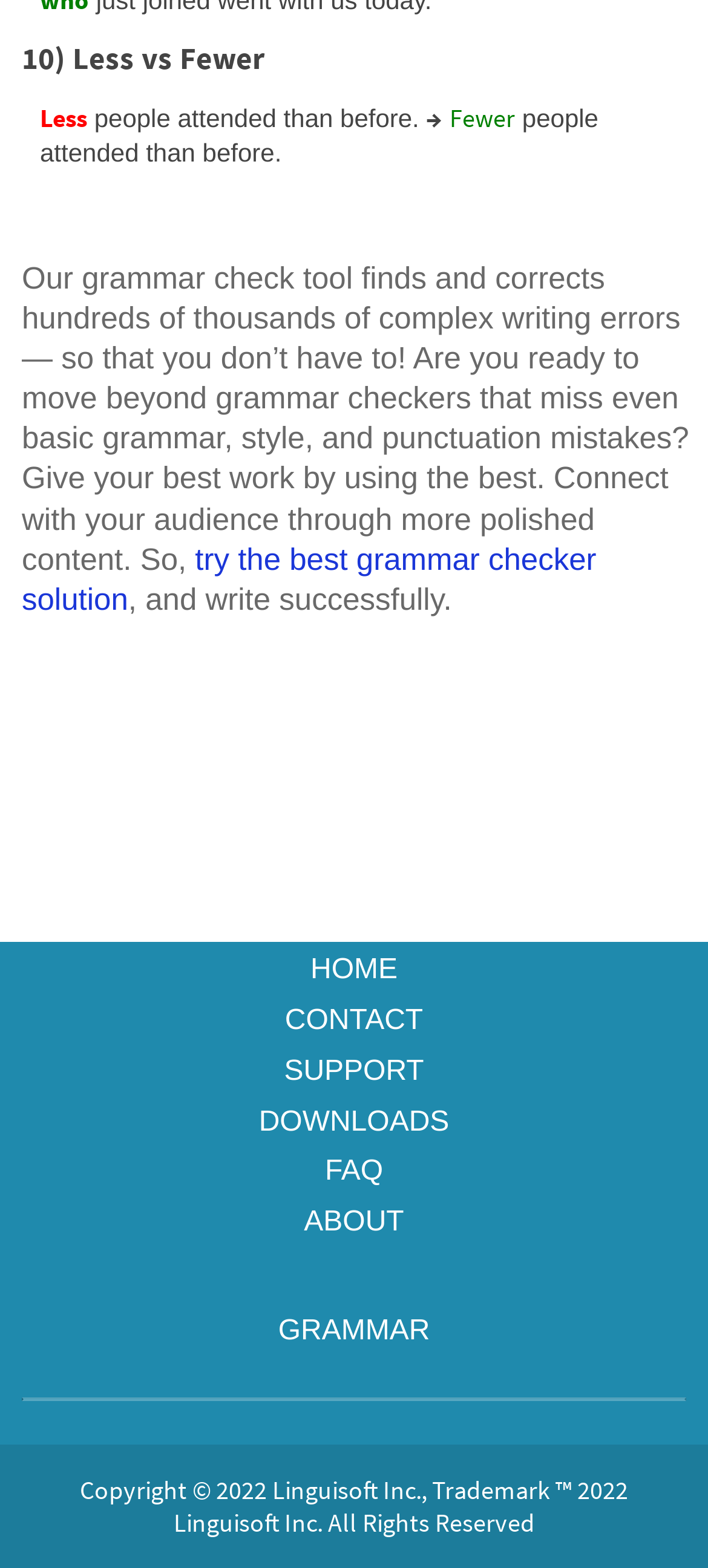What is the grammar check tool for? Based on the screenshot, please respond with a single word or phrase.

correcting writing errors